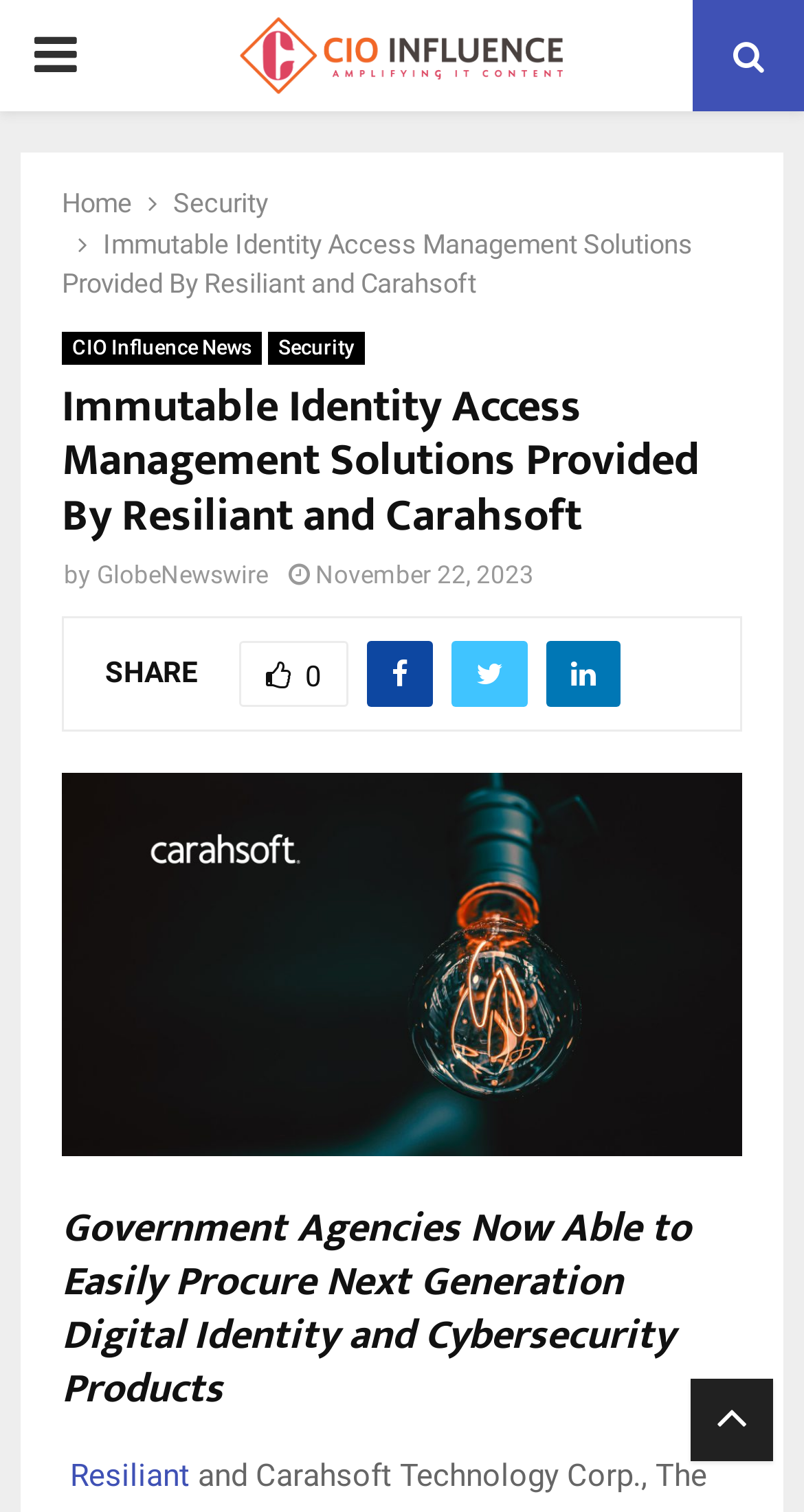Please find and report the primary heading text from the webpage.

Immutable Identity Access Management Solutions Provided By Resiliant and Carahsoft